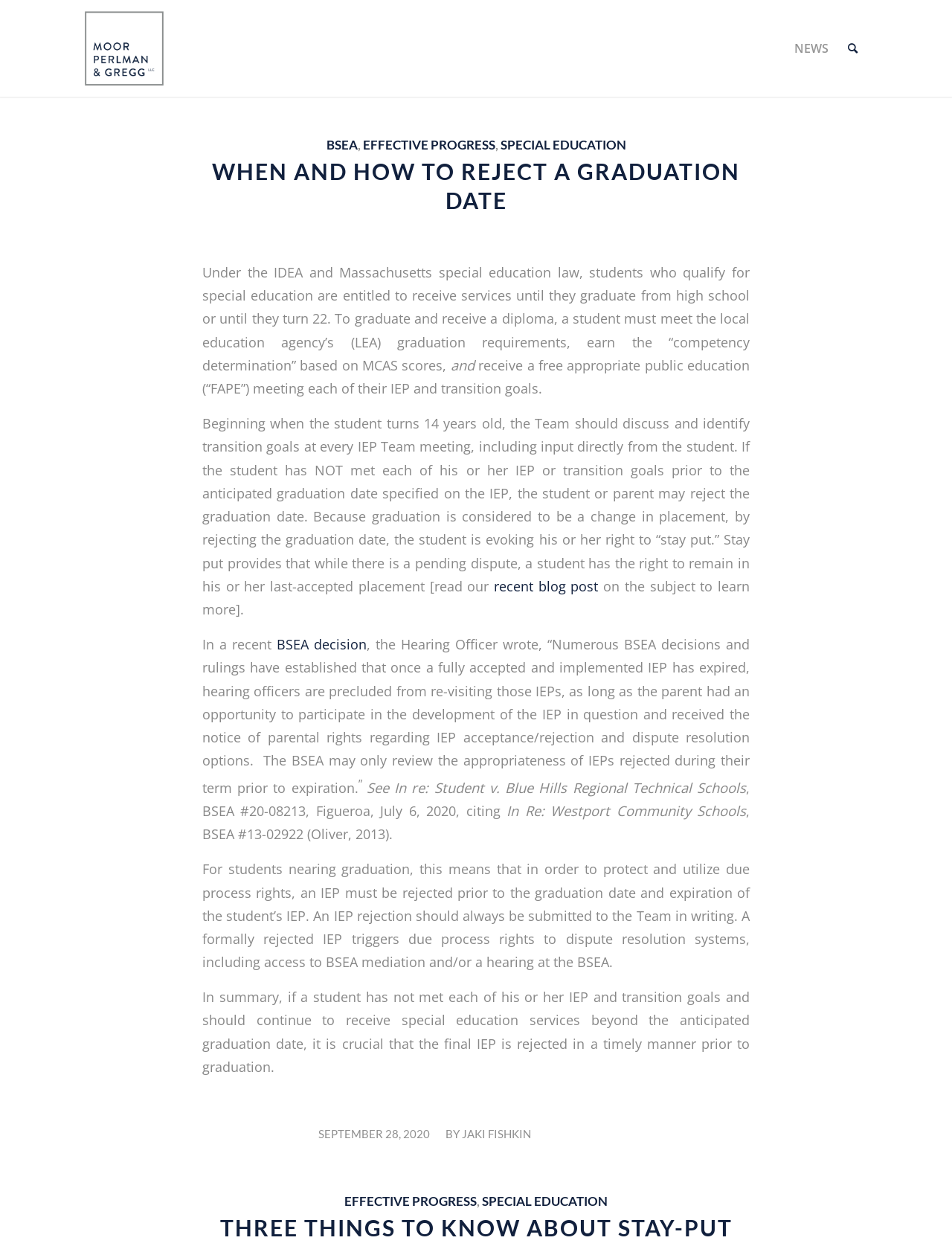Based on the element description: "alt="Moor, Perlman & Gregg, LLC"", identify the bounding box coordinates for this UI element. The coordinates must be four float numbers between 0 and 1, listed as [left, top, right, bottom].

[0.089, 0.0, 0.172, 0.077]